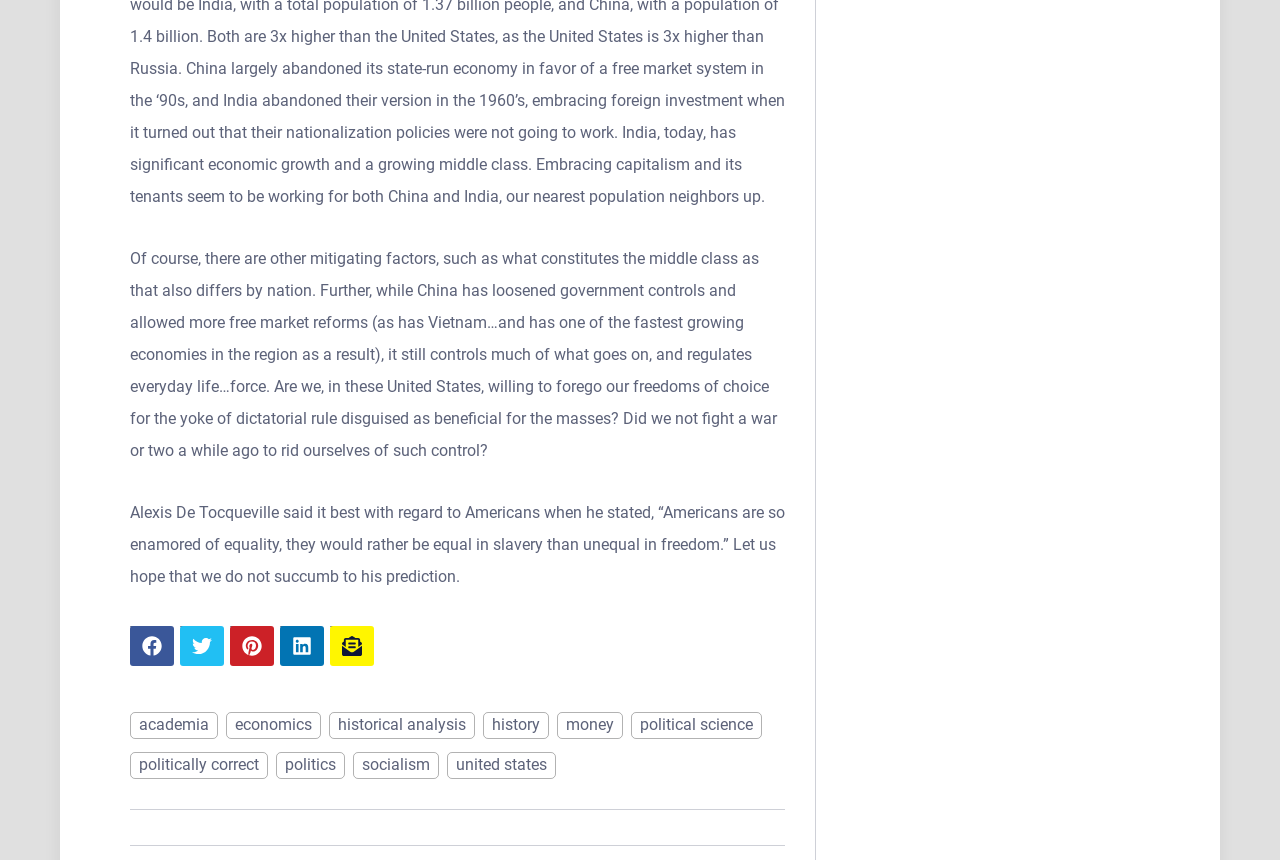Find the bounding box coordinates for the element described here: "aria-label="Share article to mail"".

[0.258, 0.727, 0.292, 0.774]